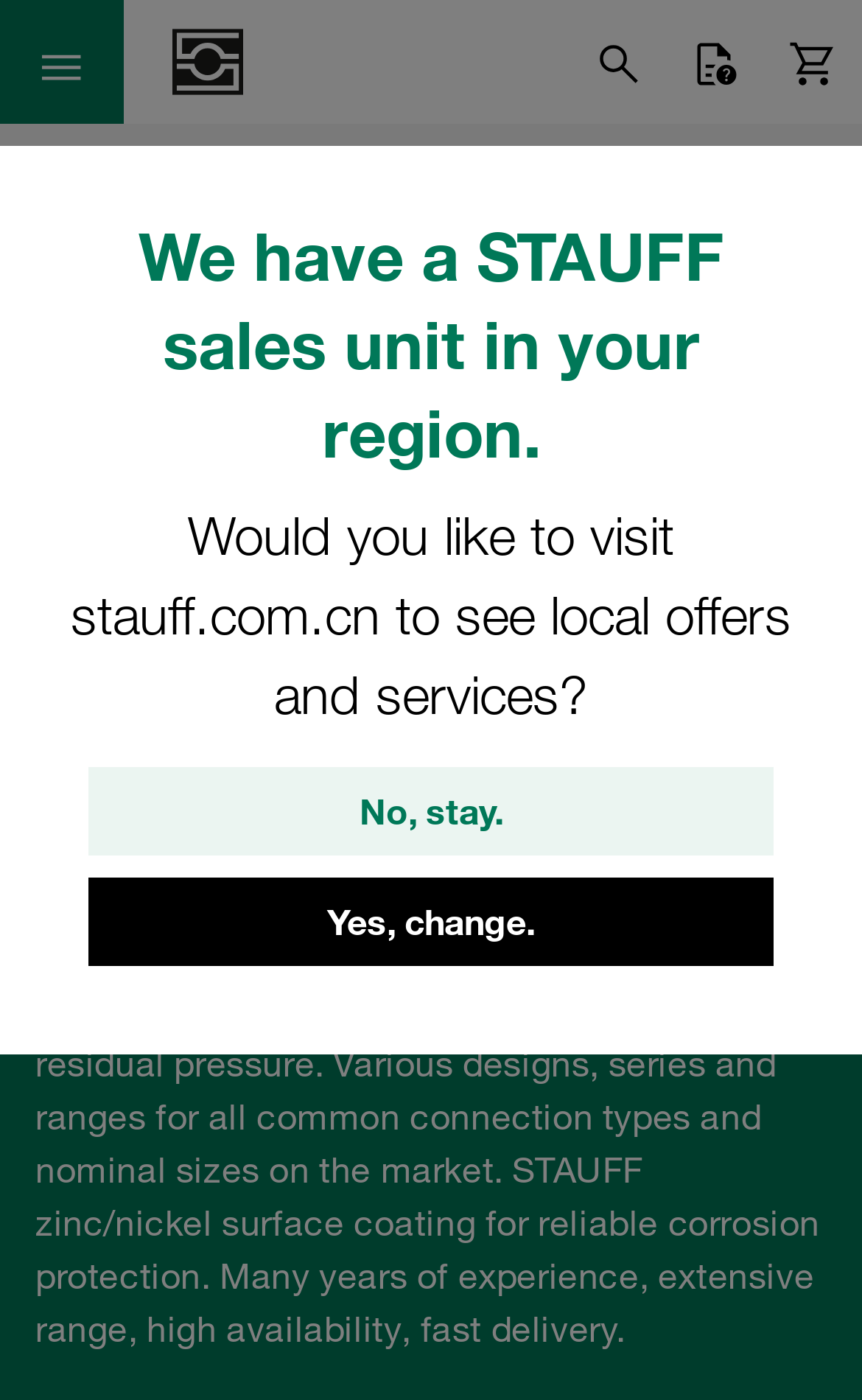Pinpoint the bounding box coordinates for the area that should be clicked to perform the following instruction: "Search".

[0.687, 0.027, 0.749, 0.065]